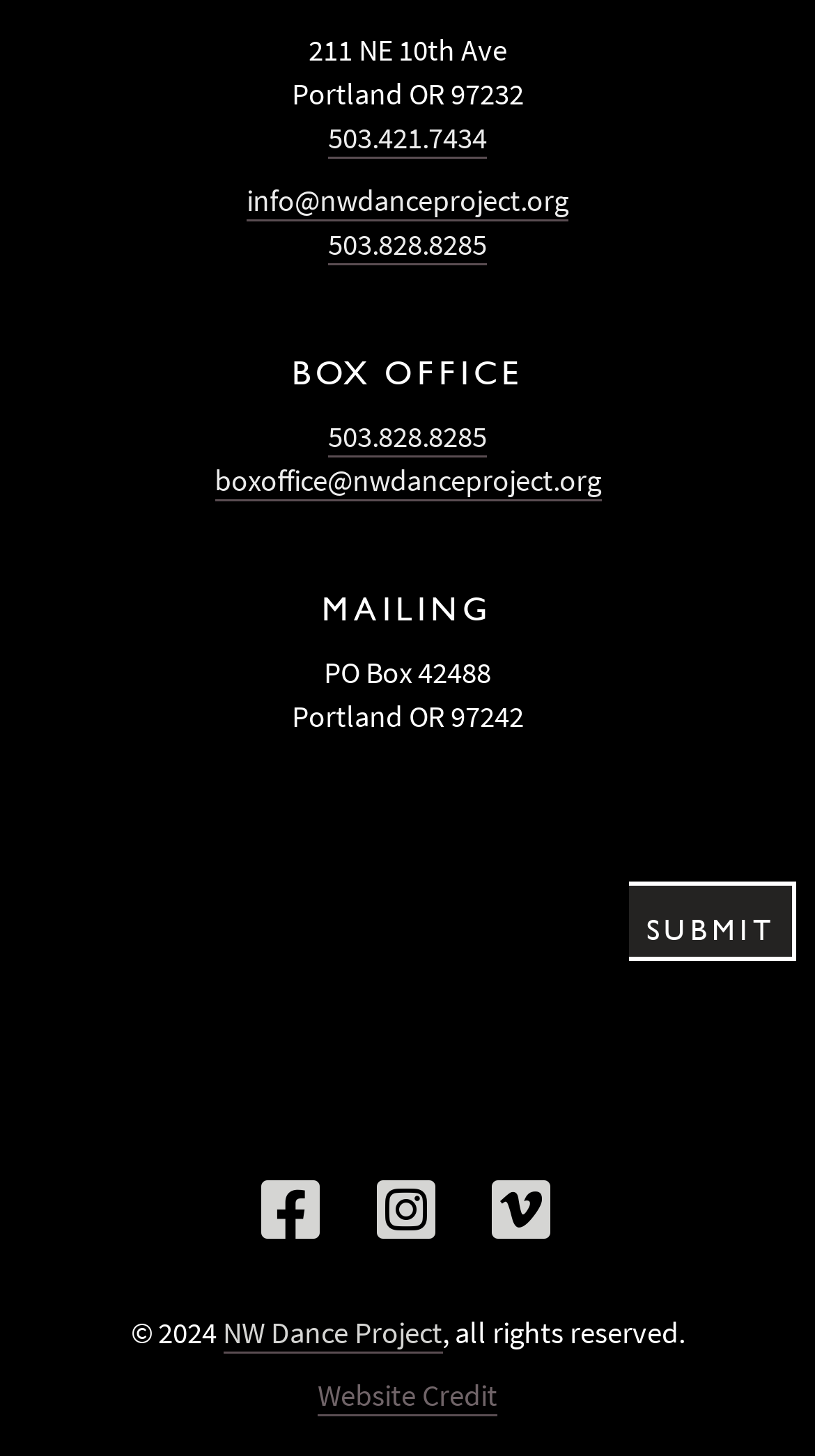Using the description "Website Credit", predict the bounding box of the relevant HTML element.

[0.39, 0.946, 0.61, 0.973]